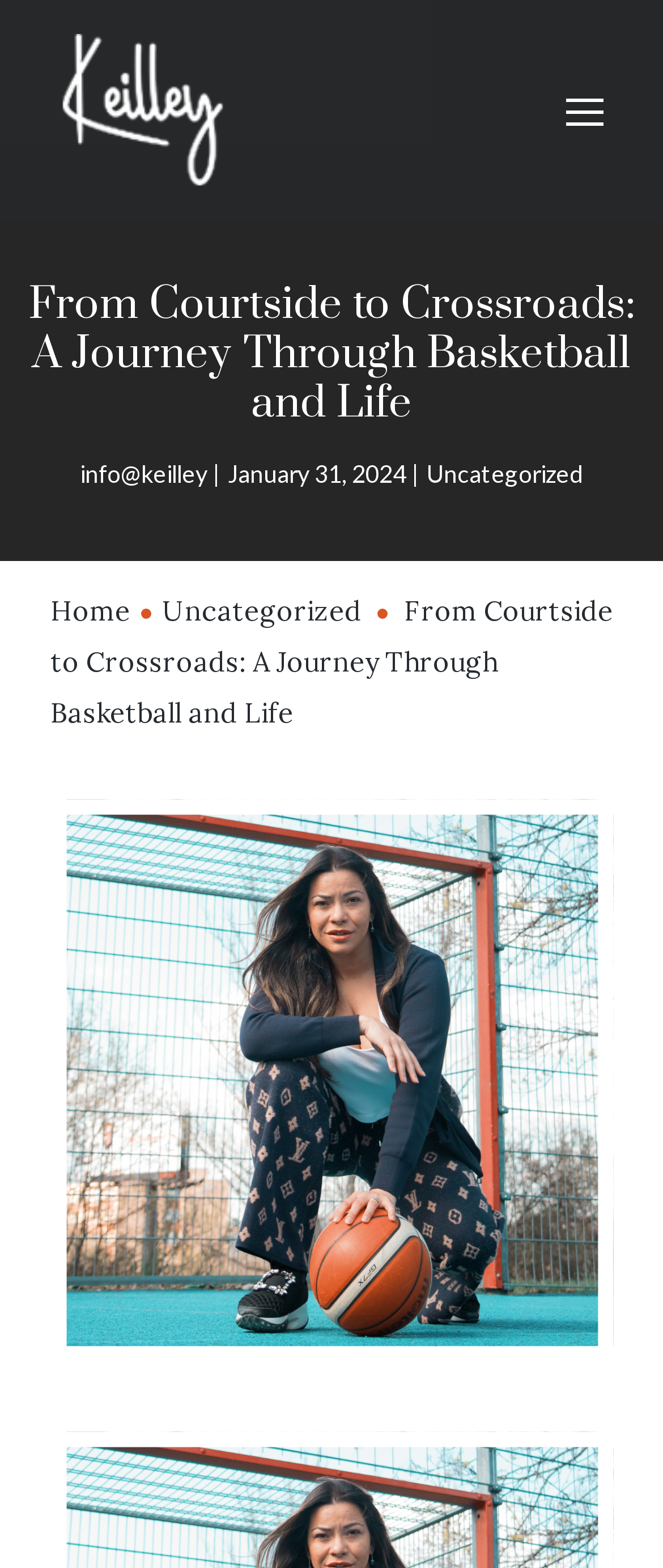Please answer the following question using a single word or phrase: 
What is the email address mentioned on the page?

info@keilley